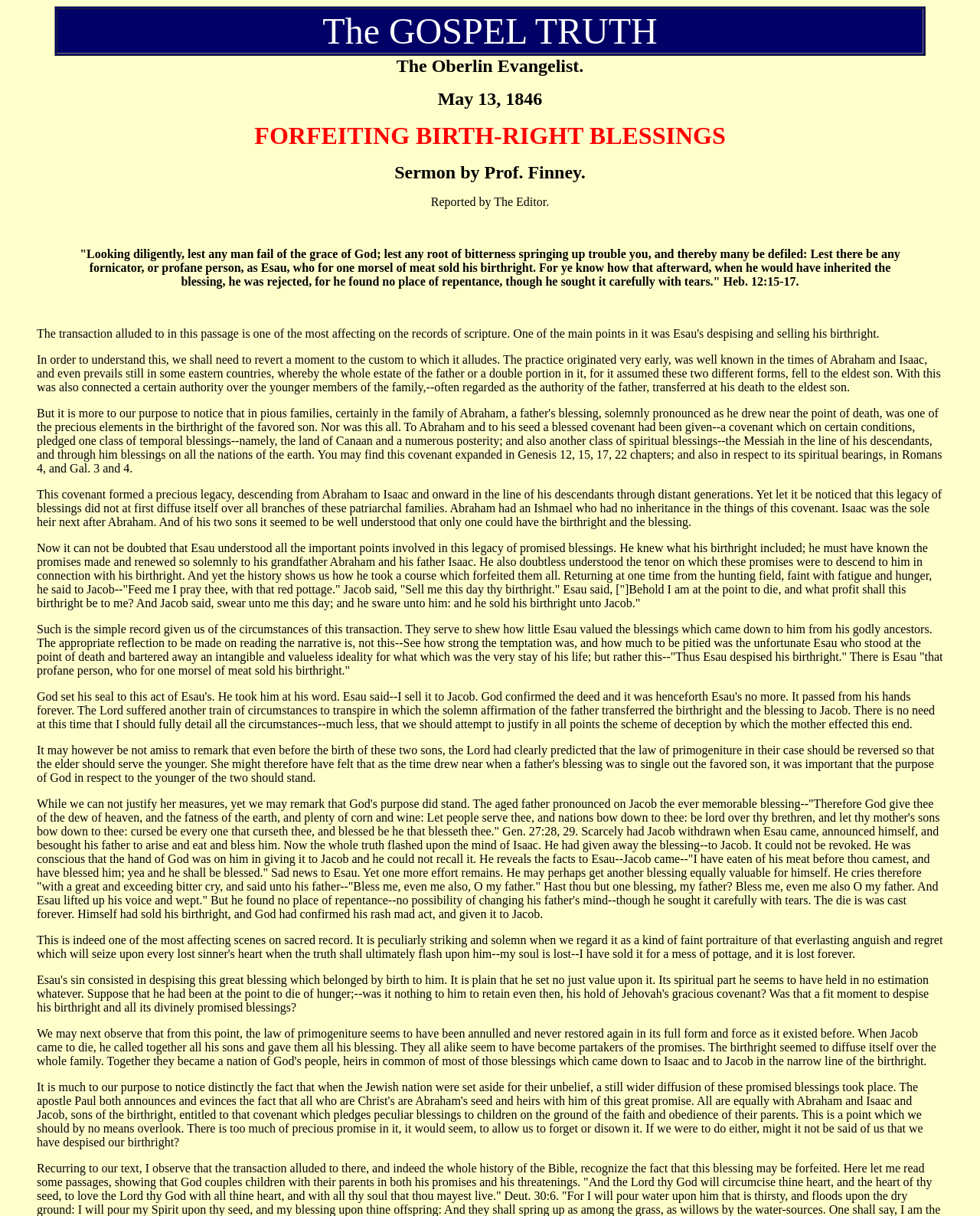Respond to the question below with a concise word or phrase:
What is the date of the sermon?

May 13, 1846